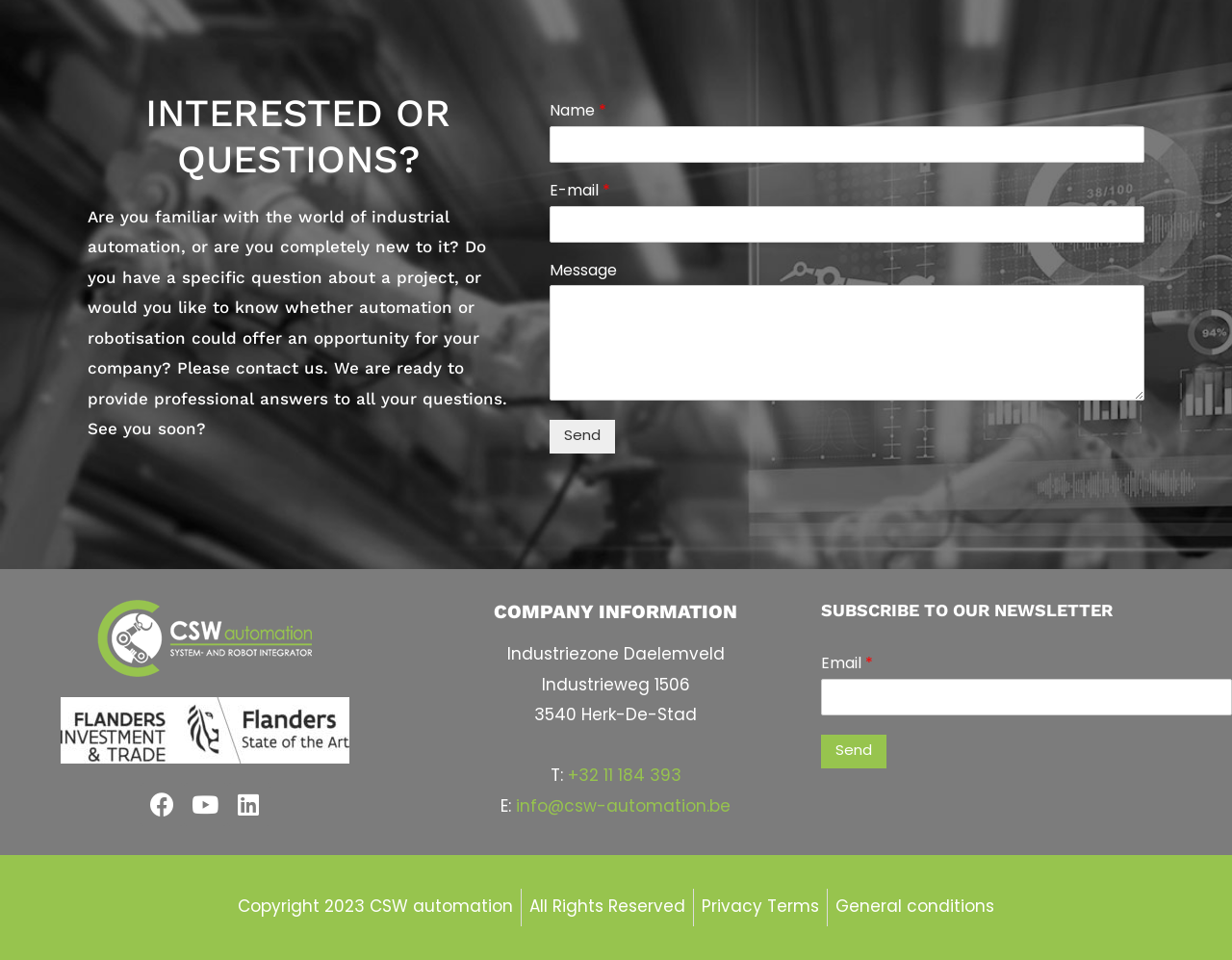Specify the bounding box coordinates of the element's area that should be clicked to execute the given instruction: "Contact us via email". The coordinates should be four float numbers between 0 and 1, i.e., [left, top, right, bottom].

[0.461, 0.801, 0.553, 0.818]